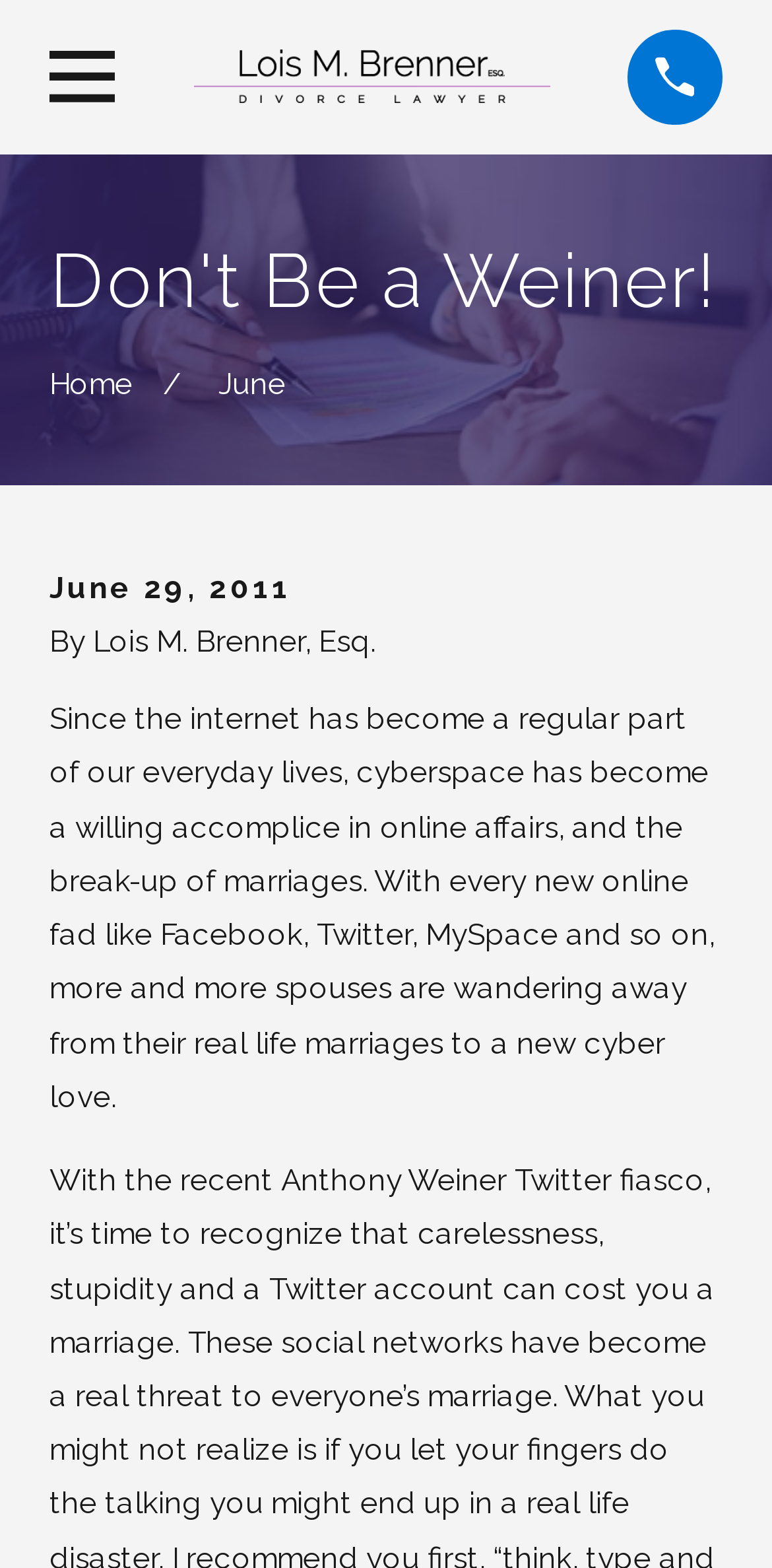What is the author of the article?
Refer to the image and provide a one-word or short phrase answer.

Lois M. Brenner, Esq.